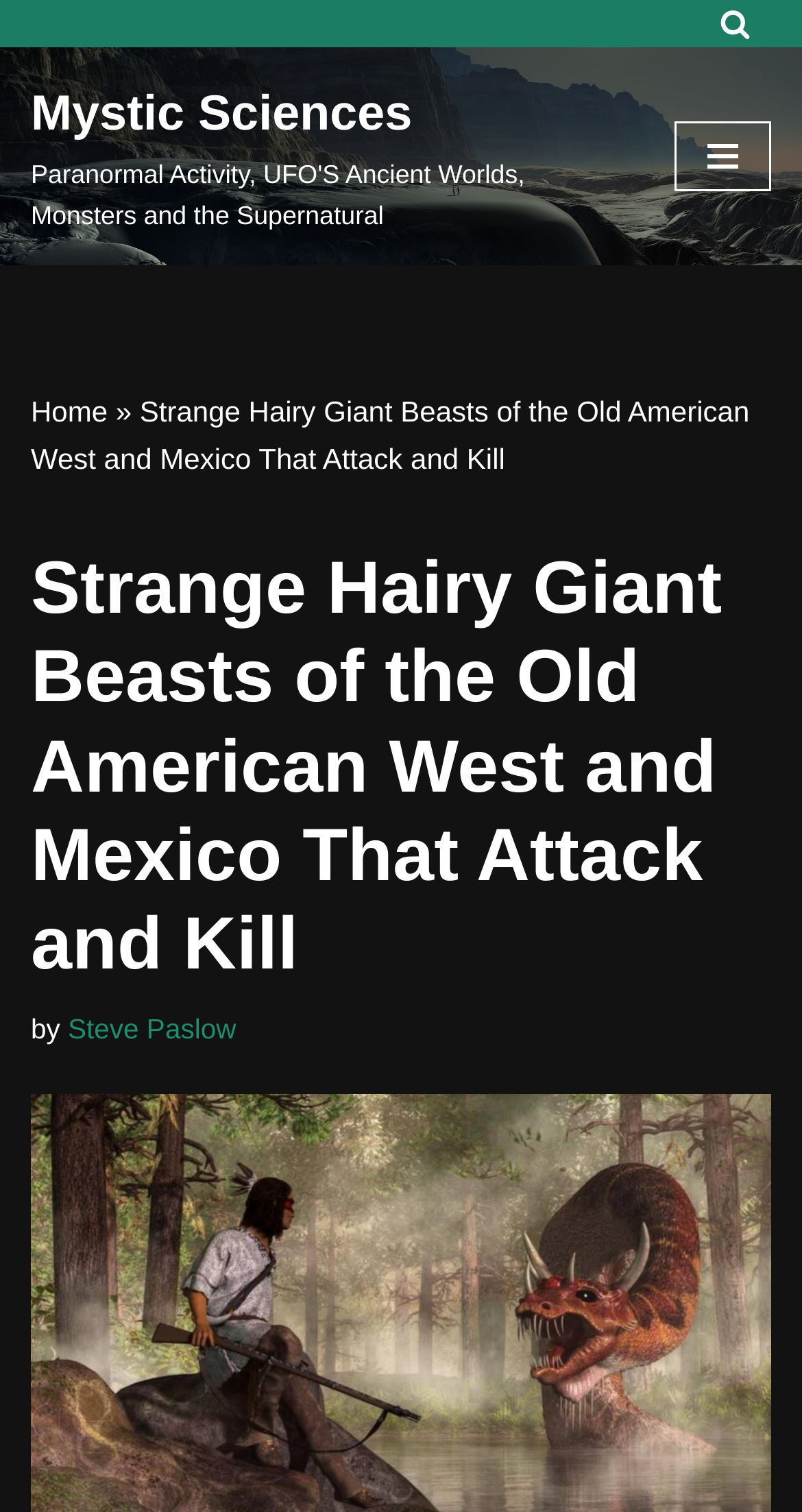Detail the features and information presented on the webpage.

The webpage is about "Strange Hairy Giant Beasts of the Old American West and Mexico That Attack and Kill" and is part of the "Mystic Sciences" website, which covers paranormal activity, UFOs, ancient worlds, monsters, and the supernatural. 

At the top left of the page, there is a "Skip to content" link. On the top right, there is a search function, accompanied by a small image. Below the search function, there is a navigation menu button that, when expanded, reveals links to the "Home" page and other sections. 

The main content of the webpage is headed by a title, "Strange Hairy Giant Beasts of the Old American West and Mexico That Attack and Kill", which is attributed to "Steve Paslow".